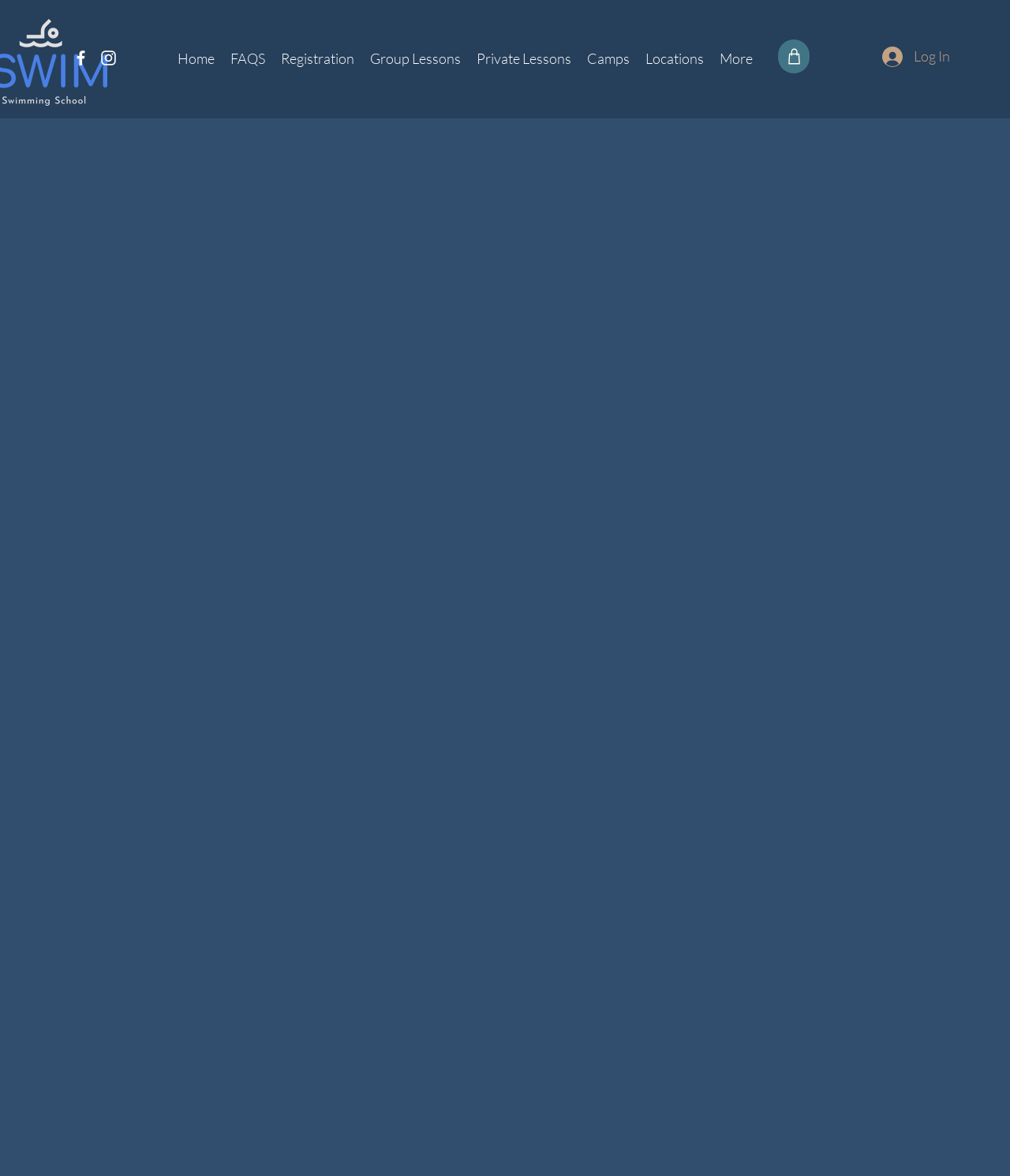Answer the following in one word or a short phrase: 
What is the name of the swimming school?

ISWIM Swimming School